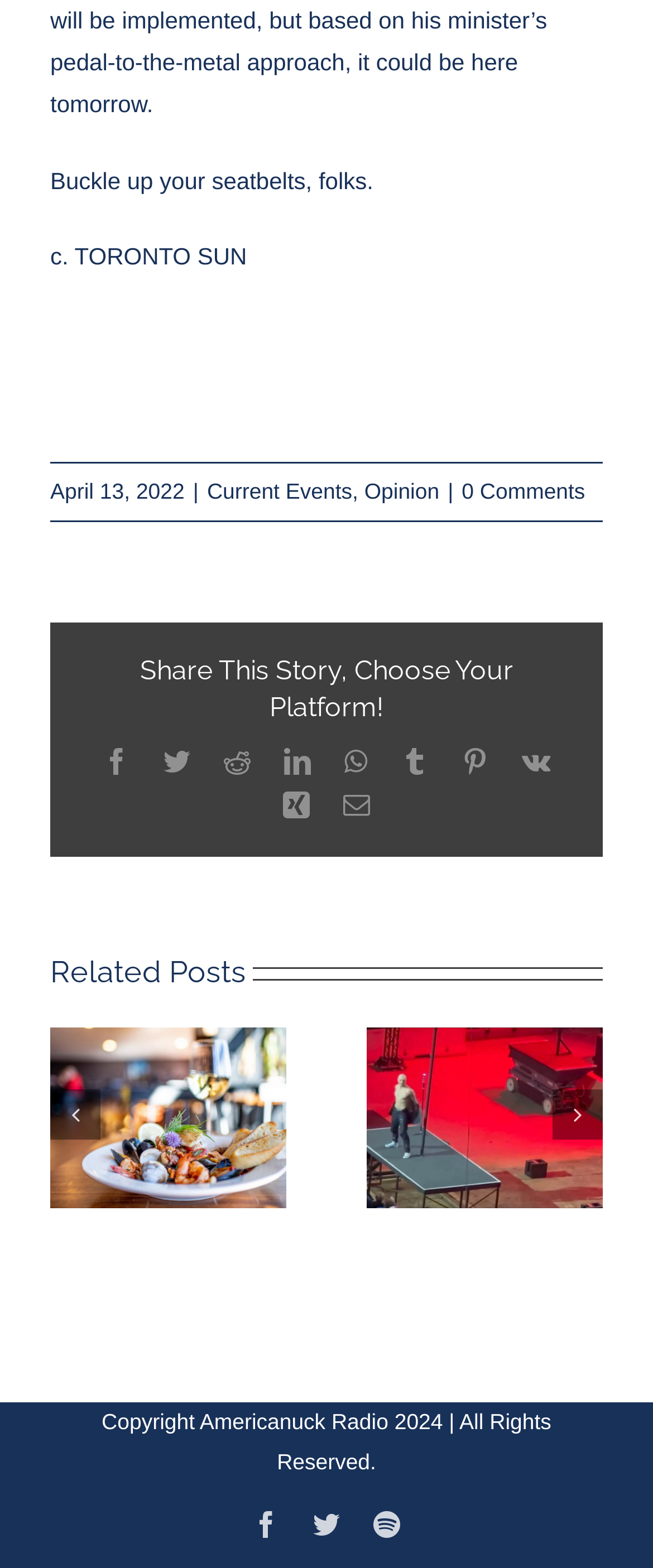How many social media platforms are available for sharing?
Look at the image and respond with a one-word or short phrase answer.

11